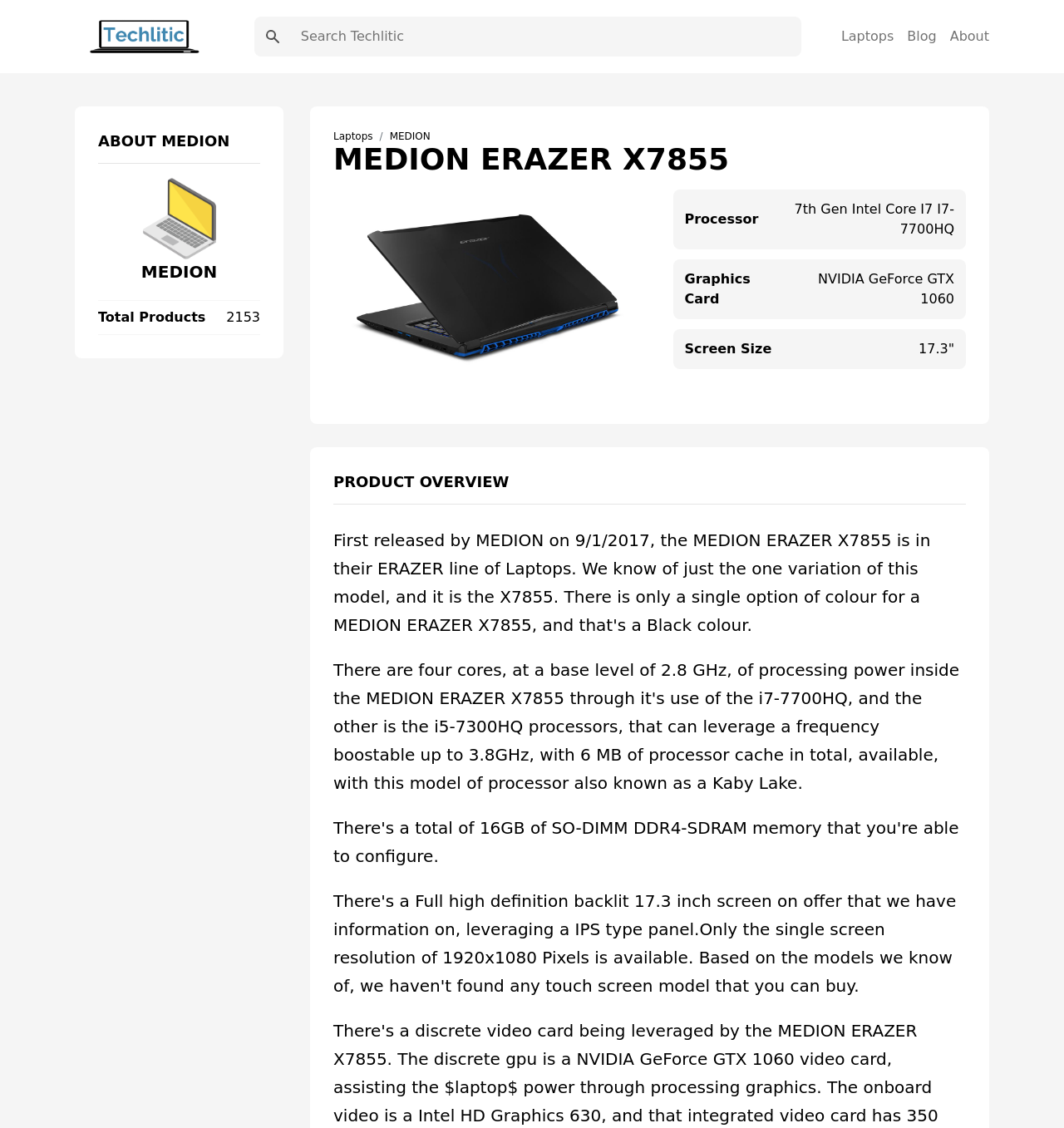Please provide the bounding box coordinates for the element that needs to be clicked to perform the following instruction: "Go to Laptops page". The coordinates should be given as four float numbers between 0 and 1, i.e., [left, top, right, bottom].

[0.791, 0.024, 0.84, 0.041]